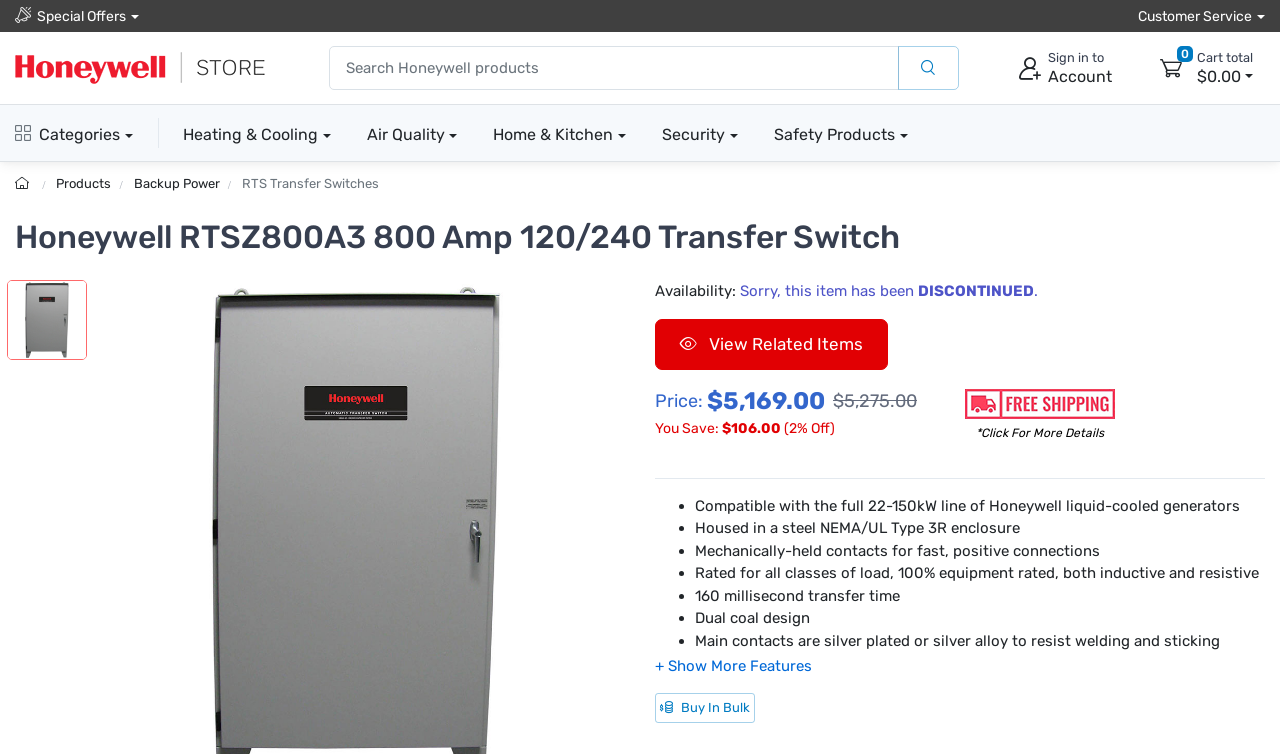Please give a short response to the question using one word or a phrase:
What is the warranty period of the Honeywell RTSZ800A3?

5 years